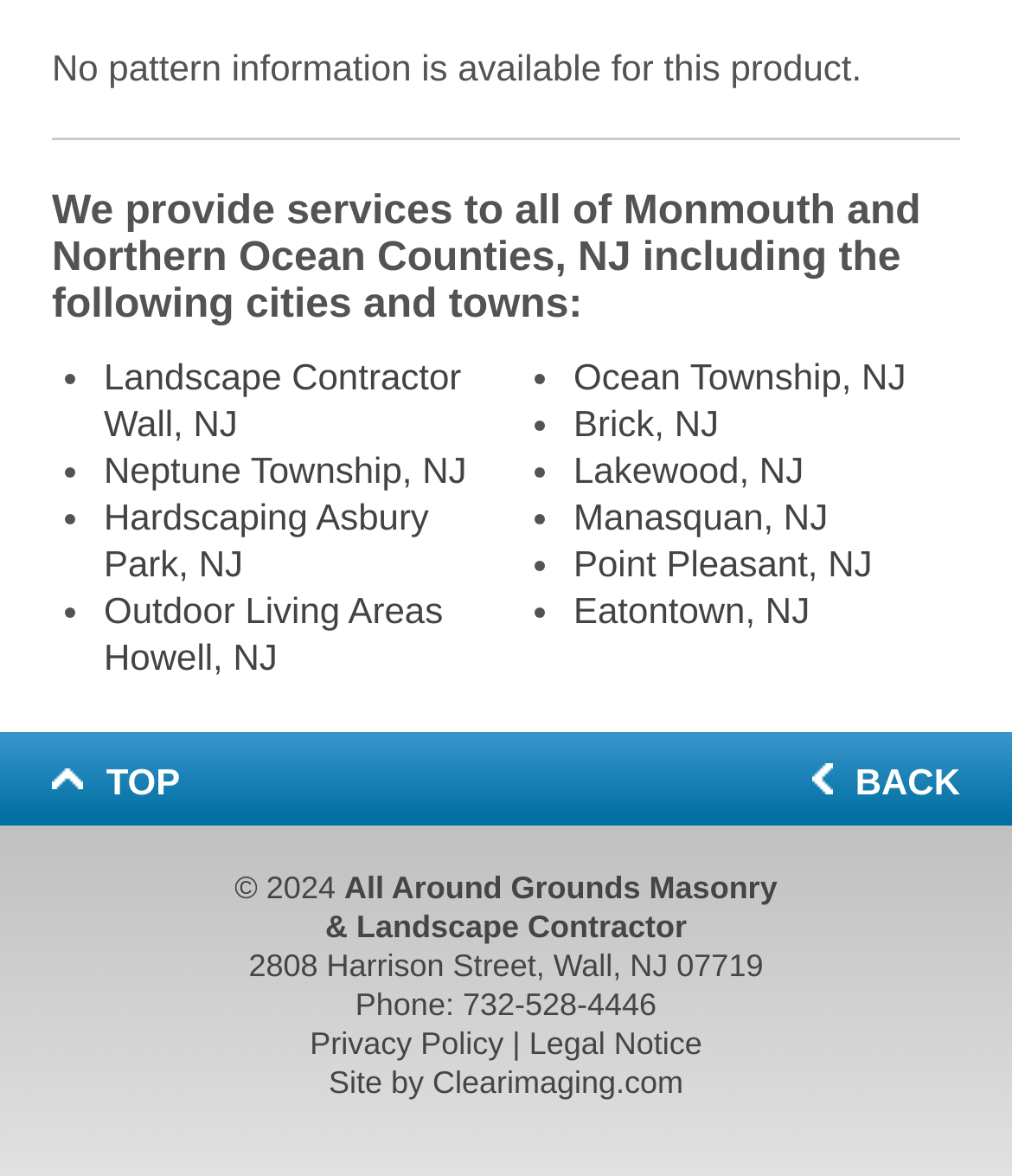Could you specify the bounding box coordinates for the clickable section to complete the following instruction: "Call 732-528-4446"?

[0.457, 0.838, 0.649, 0.869]